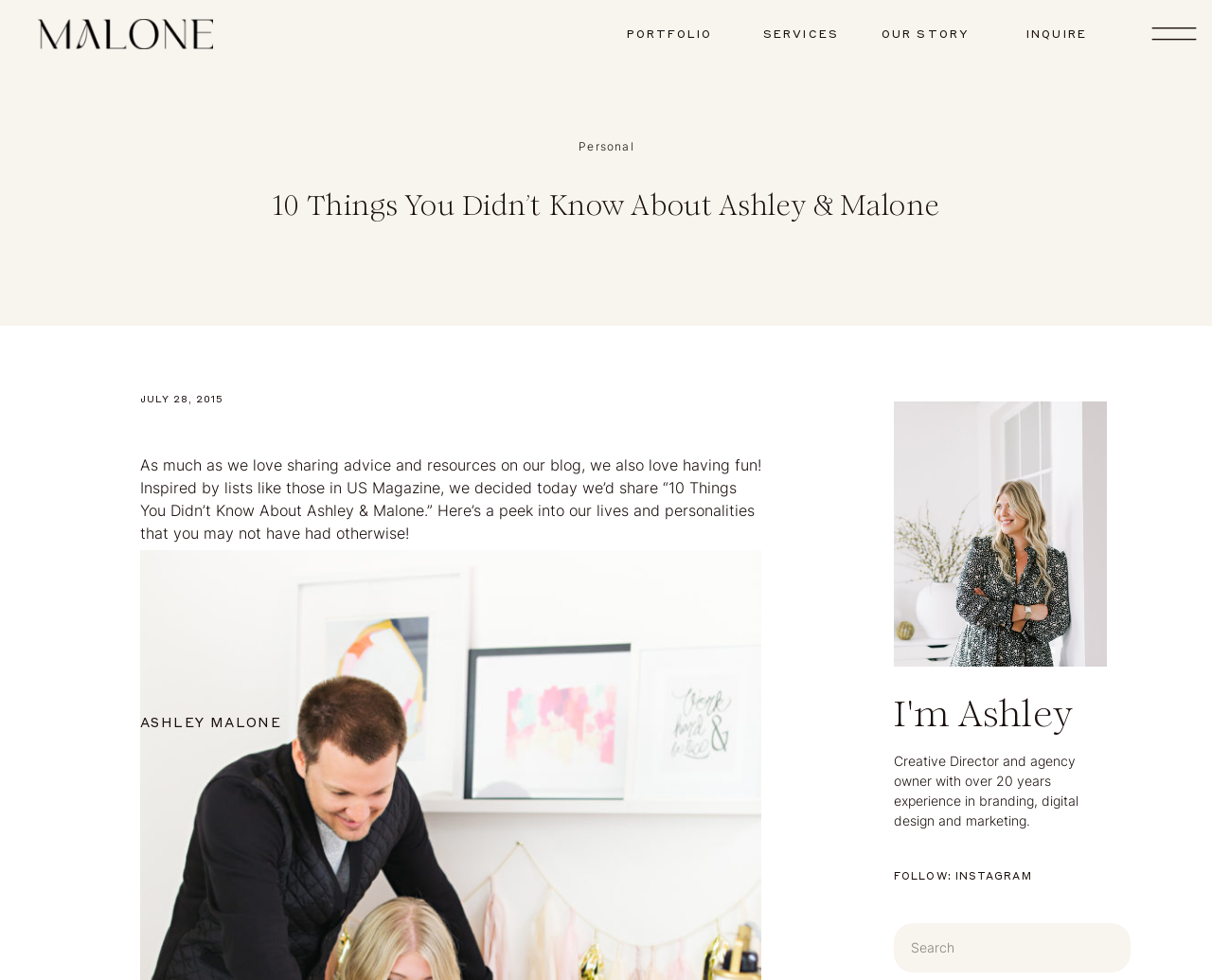Please find the bounding box coordinates of the element's region to be clicked to carry out this instruction: "Read about Ashley Malone".

[0.116, 0.728, 0.372, 0.749]